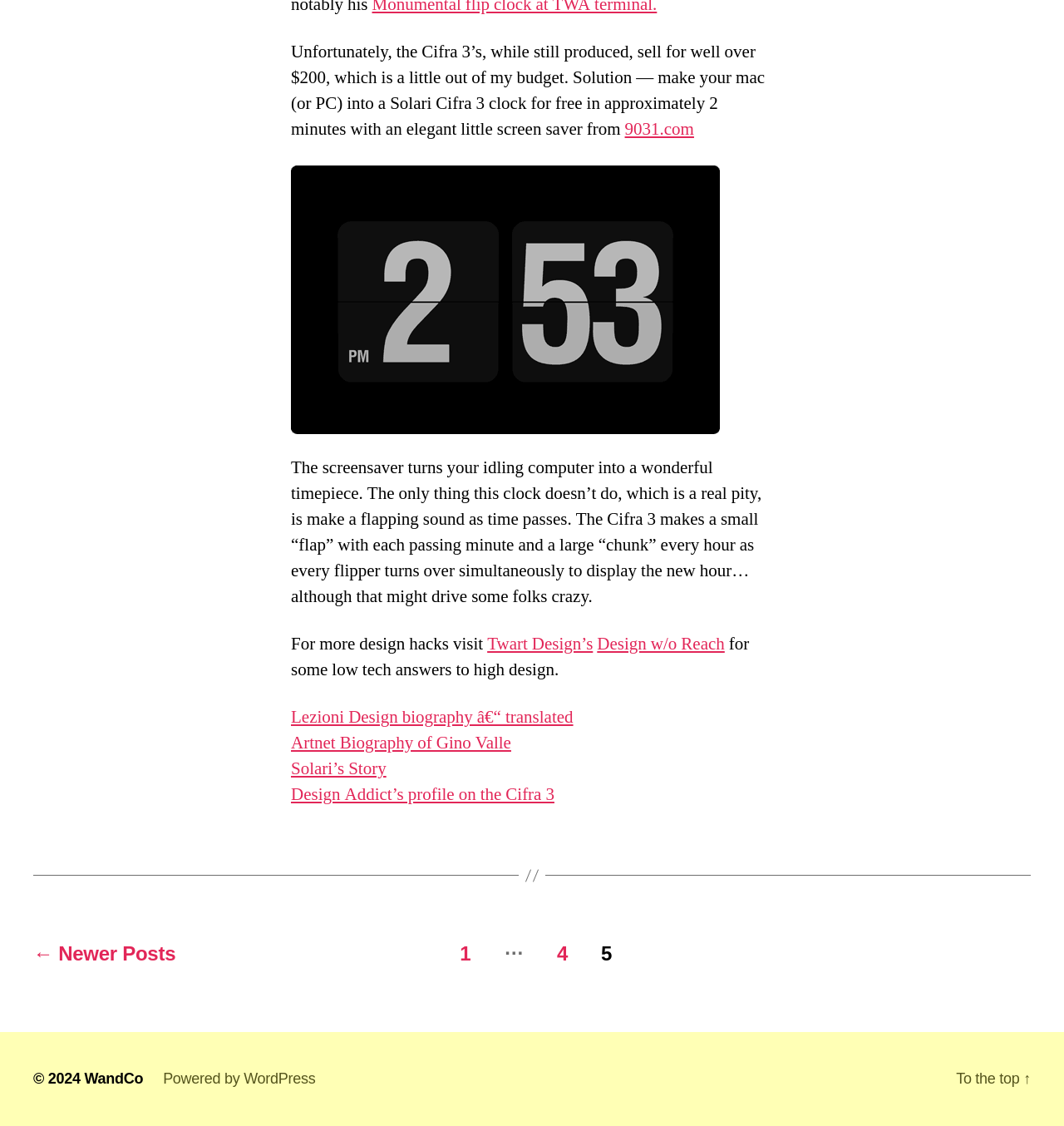Determine the bounding box for the UI element that matches this description: "Artnet Biography of Gino Valle".

[0.273, 0.65, 0.48, 0.67]